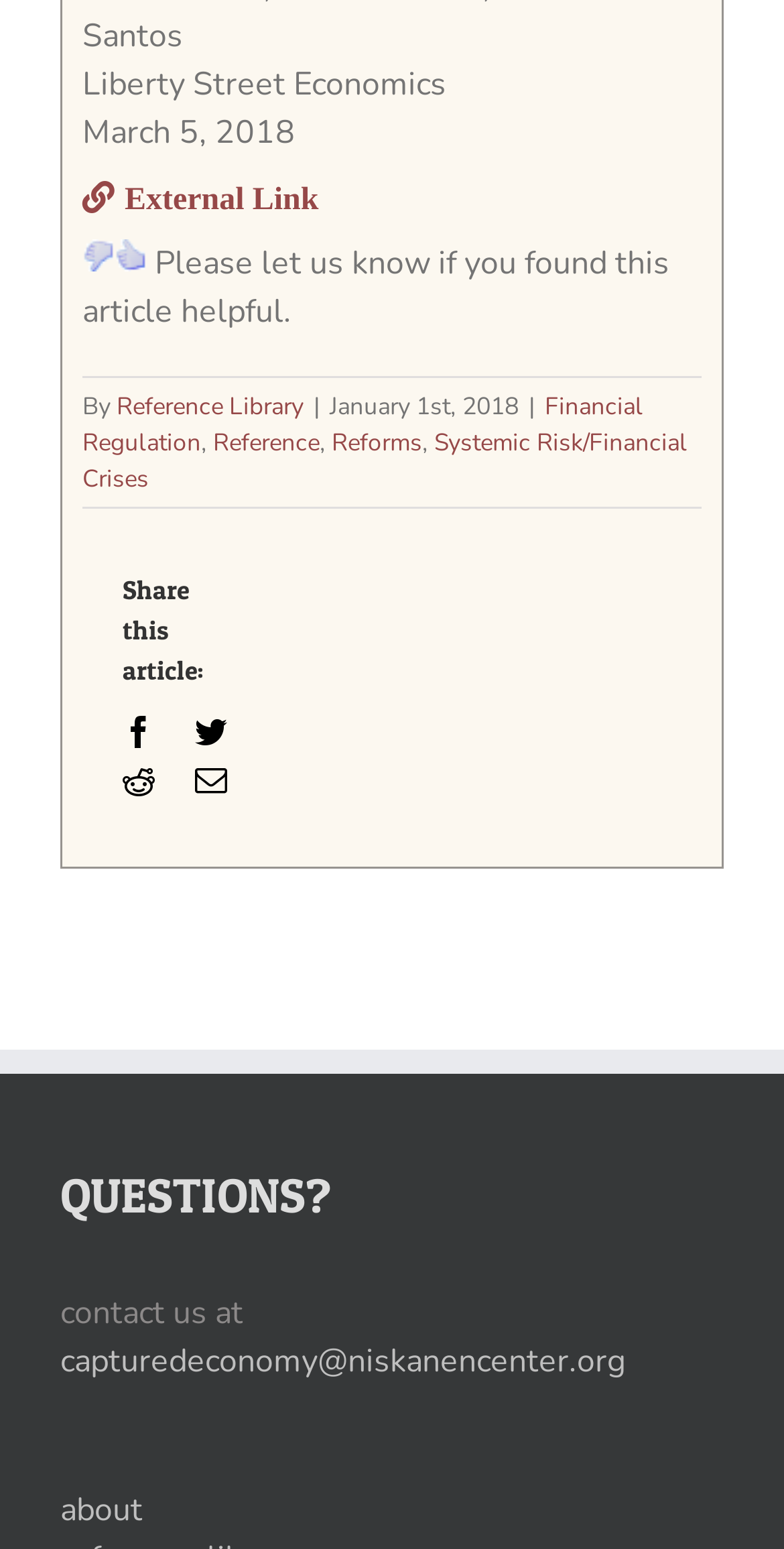Identify the bounding box for the given UI element using the description provided. Coordinates should be in the format (top-left x, top-left y, bottom-right x, bottom-right y) and must be between 0 and 1. Here is the description: Financial Regulation

[0.105, 0.252, 0.821, 0.296]